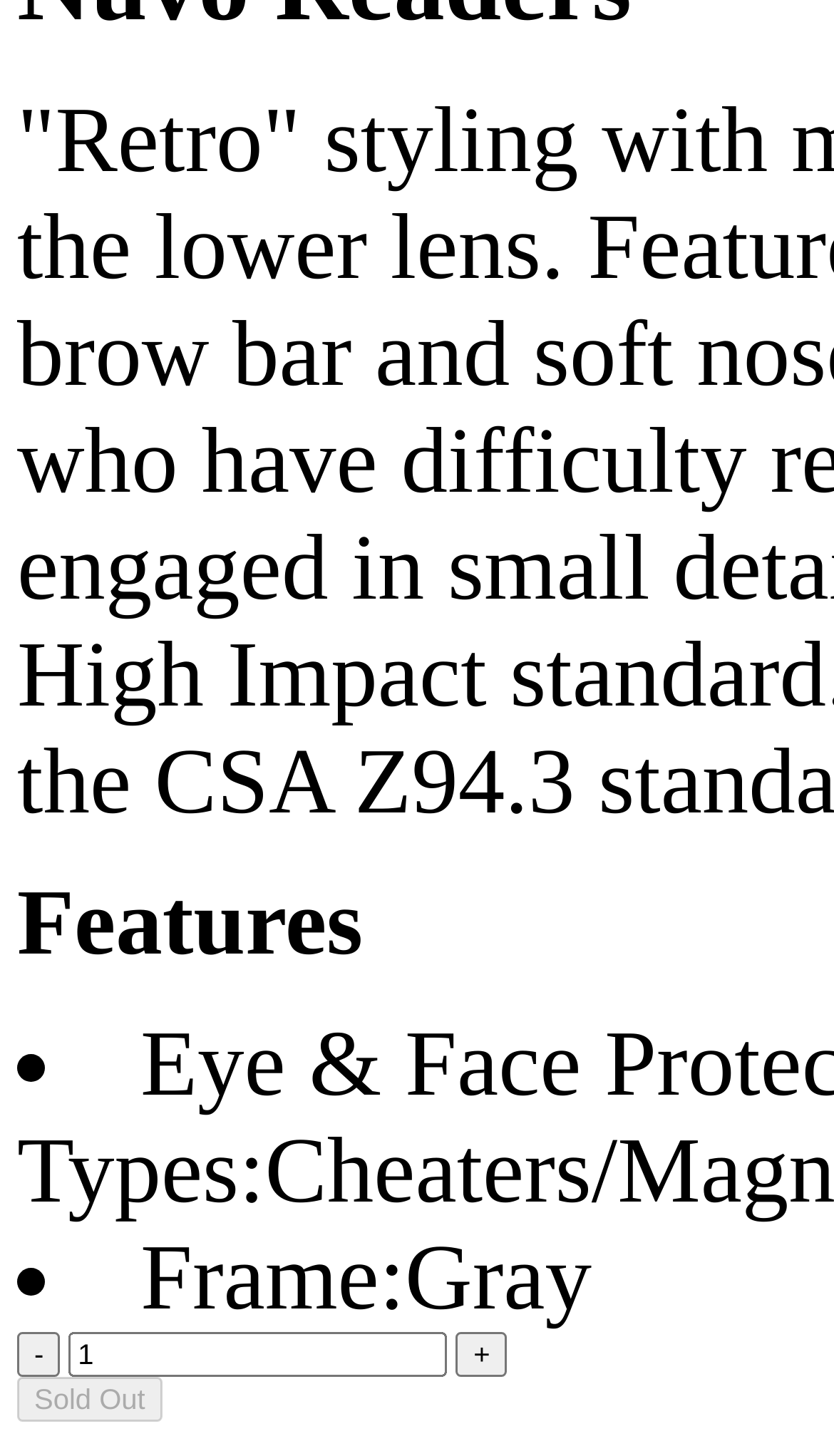Answer this question using a single word or a brief phrase:
What is the first list marker?

•